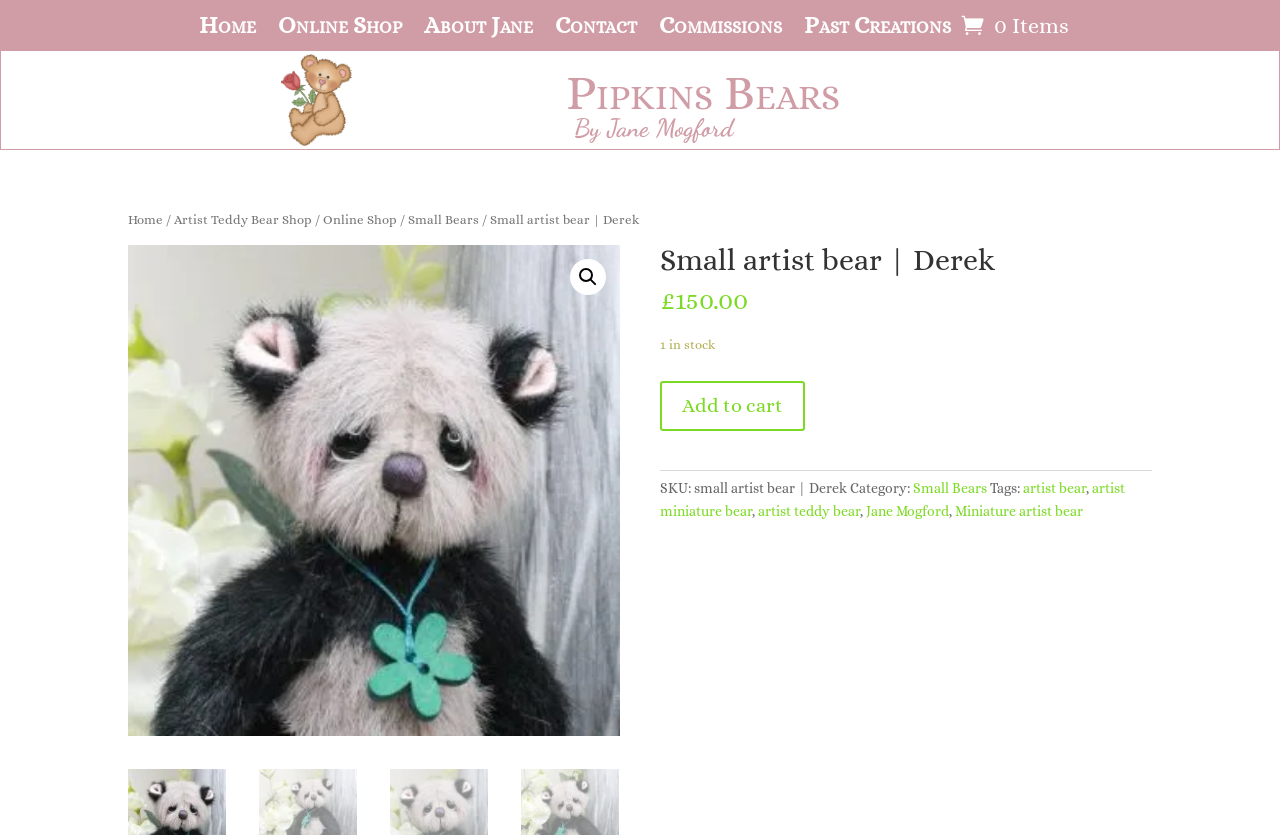Please specify the bounding box coordinates for the clickable region that will help you carry out the instruction: "Go to Home page".

[0.156, 0.022, 0.2, 0.048]